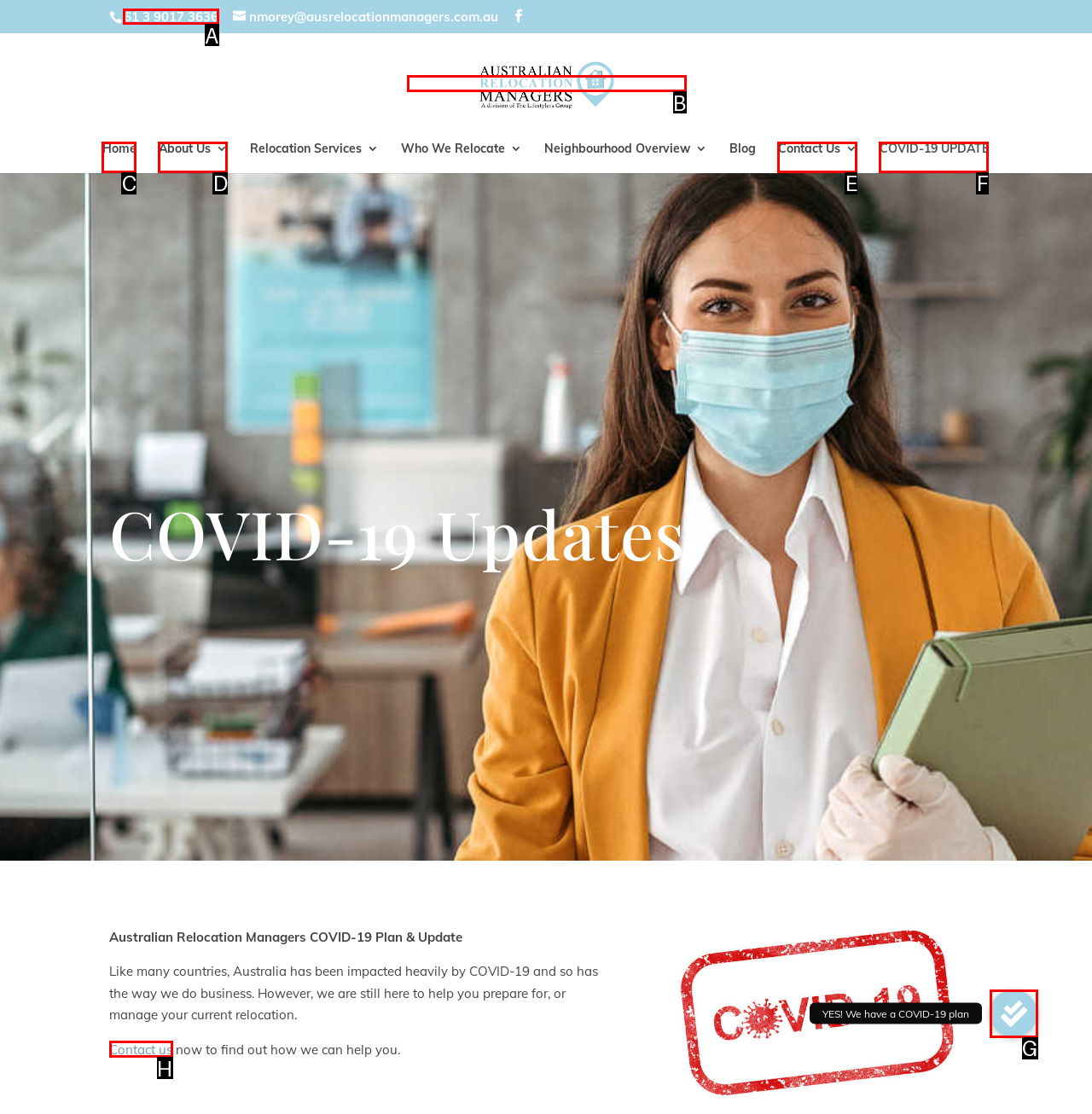Tell me which one HTML element I should click to complete the following task: Read more about GST on Electricity Answer with the option's letter from the given choices directly.

None